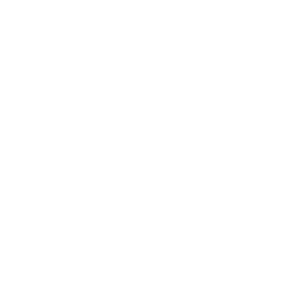What is the name of the chat show hosted by Jeannie Mai?
Using the visual information from the image, give a one-word or short-phrase answer.

The Real